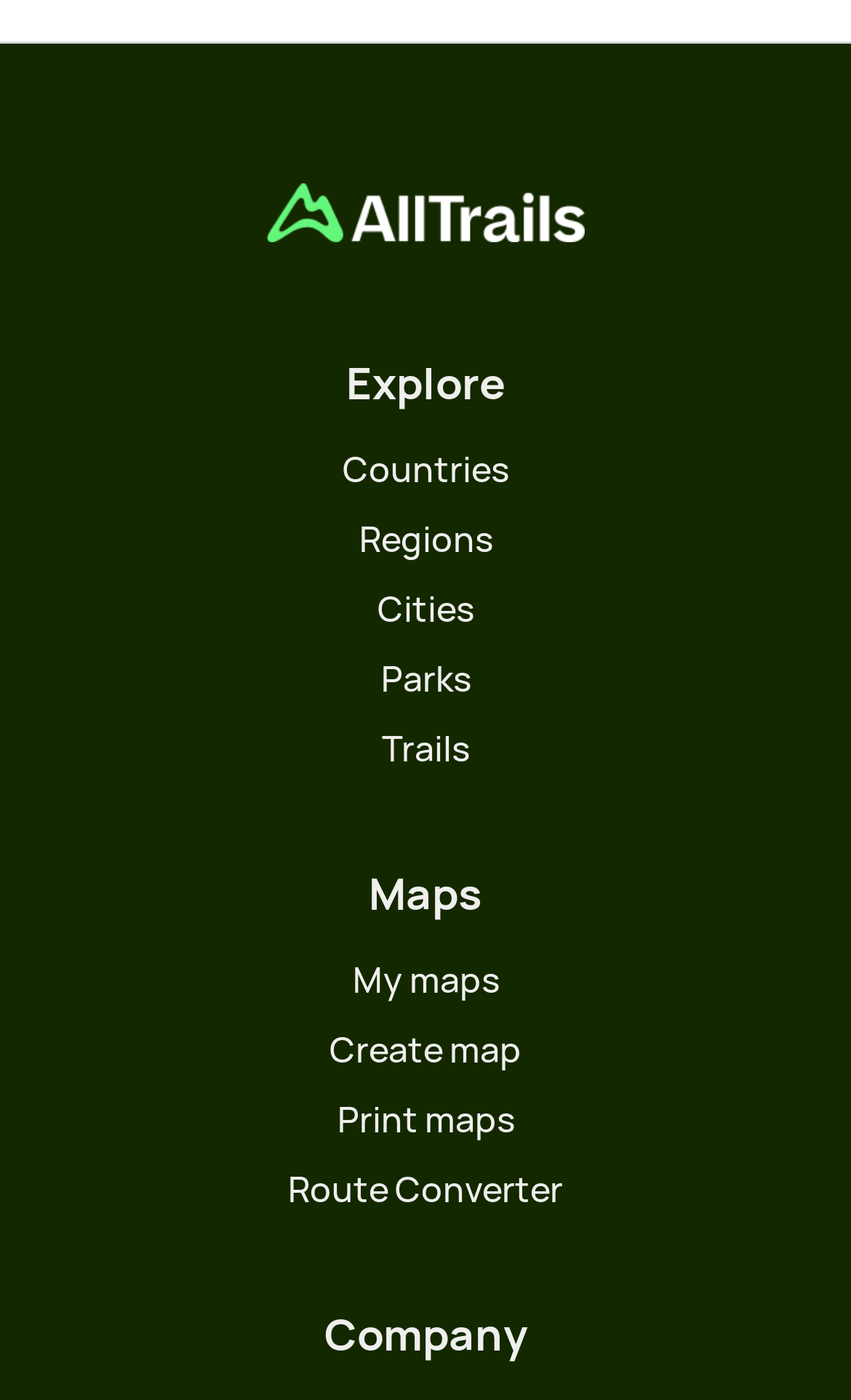Determine the bounding box coordinates for the area you should click to complete the following instruction: "examine the bear head and beaver sculpture".

None